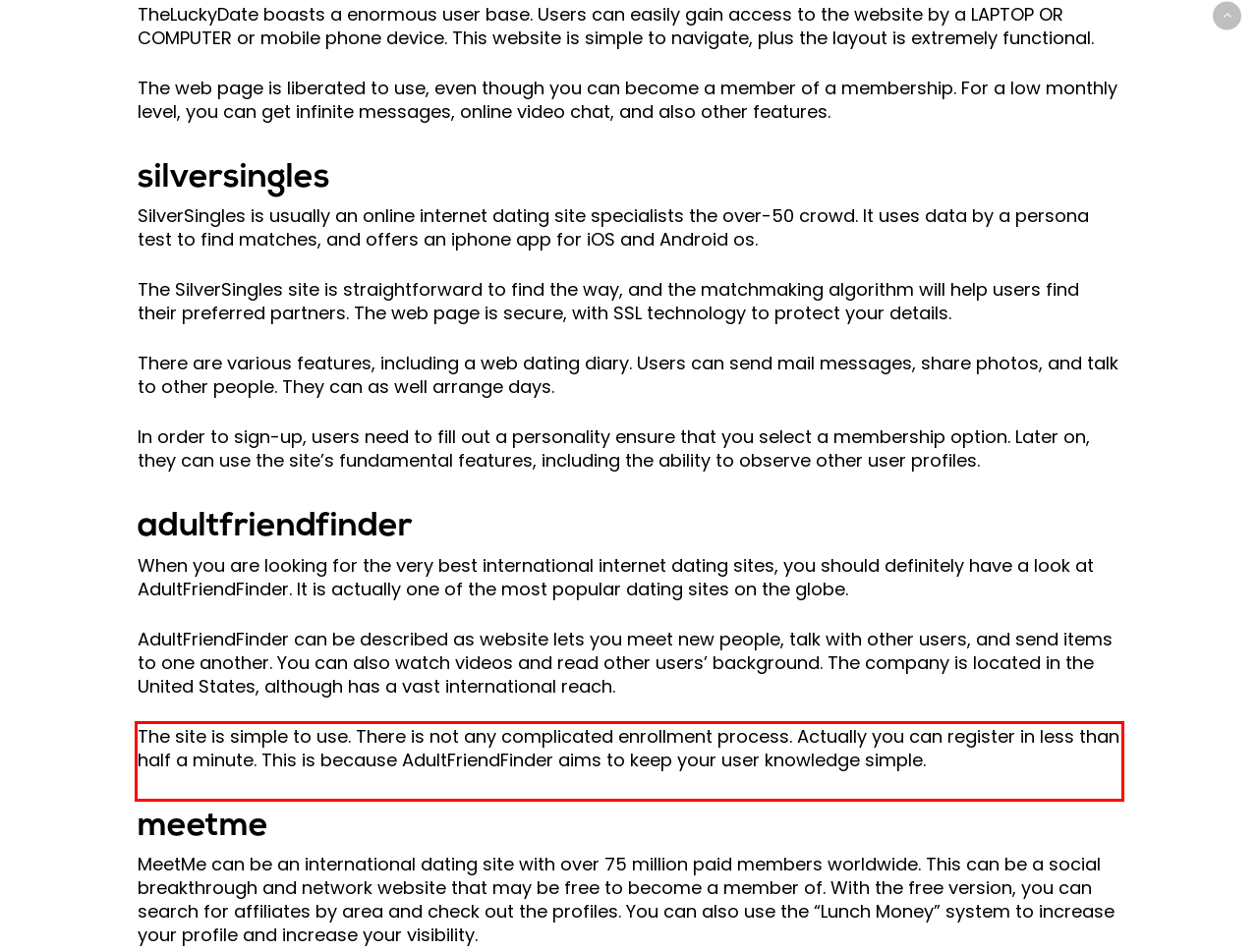You are given a screenshot showing a webpage with a red bounding box. Perform OCR to capture the text within the red bounding box.

The site is simple to use. There is not any complicated enrollment process. Actually you can register in less than half a minute. This is because AdultFriendFinder aims to keep your user knowledge simple.